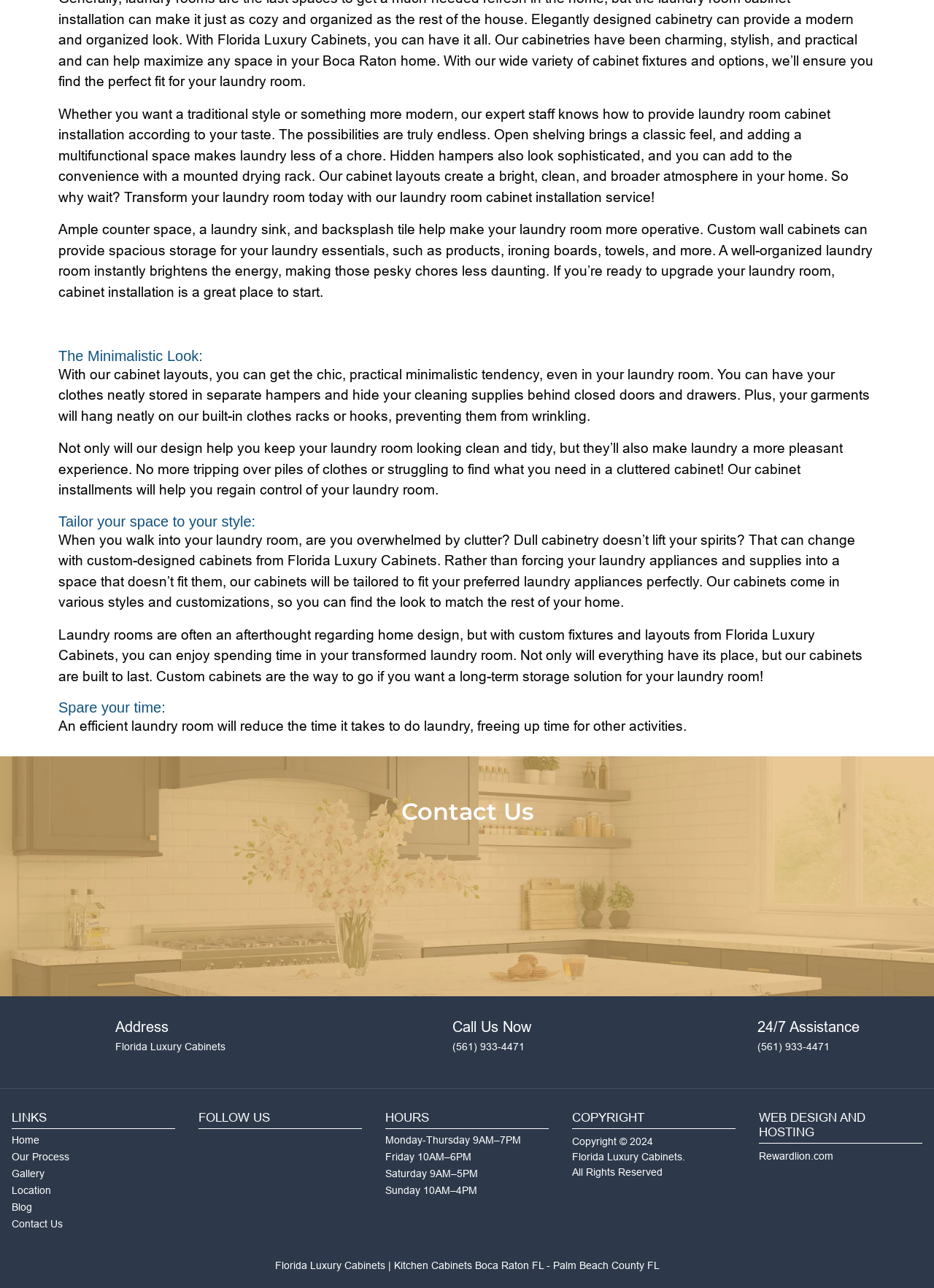Locate the bounding box coordinates for the element described below: "Address Florida Luxury Cabinets". The coordinates must be four float values between 0 and 1, formatted as [left, top, right, bottom].

[0.0, 0.79, 0.321, 0.828]